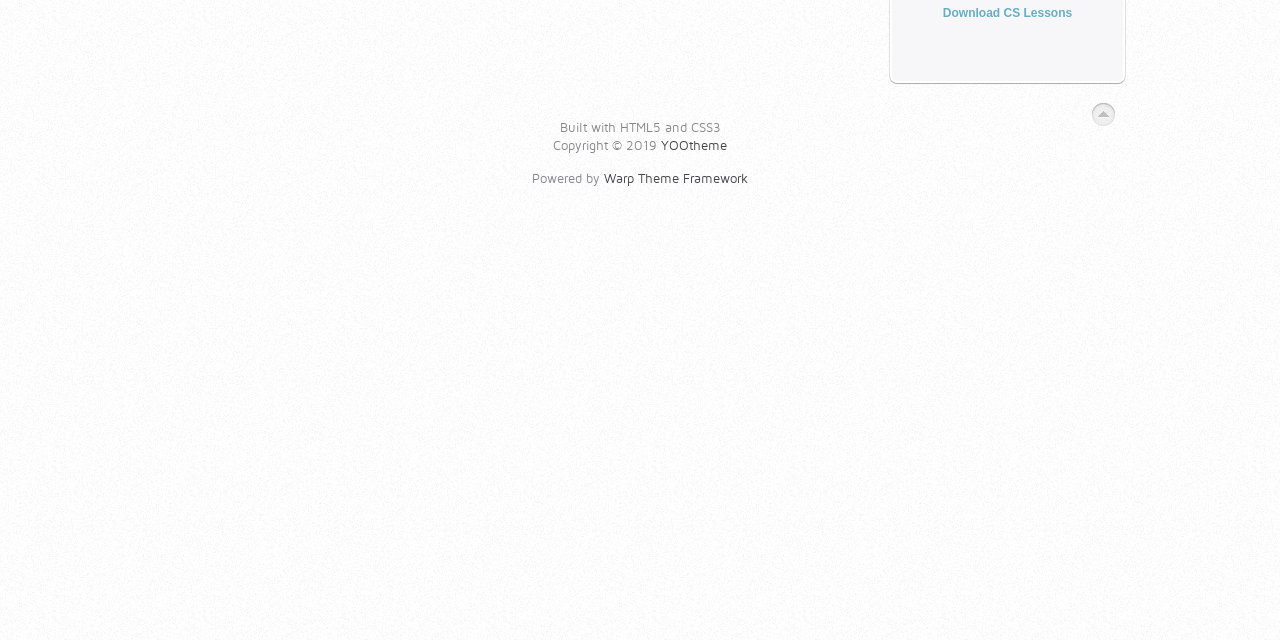Based on the description "Warp Theme Framework", find the bounding box of the specified UI element.

[0.472, 0.266, 0.584, 0.291]